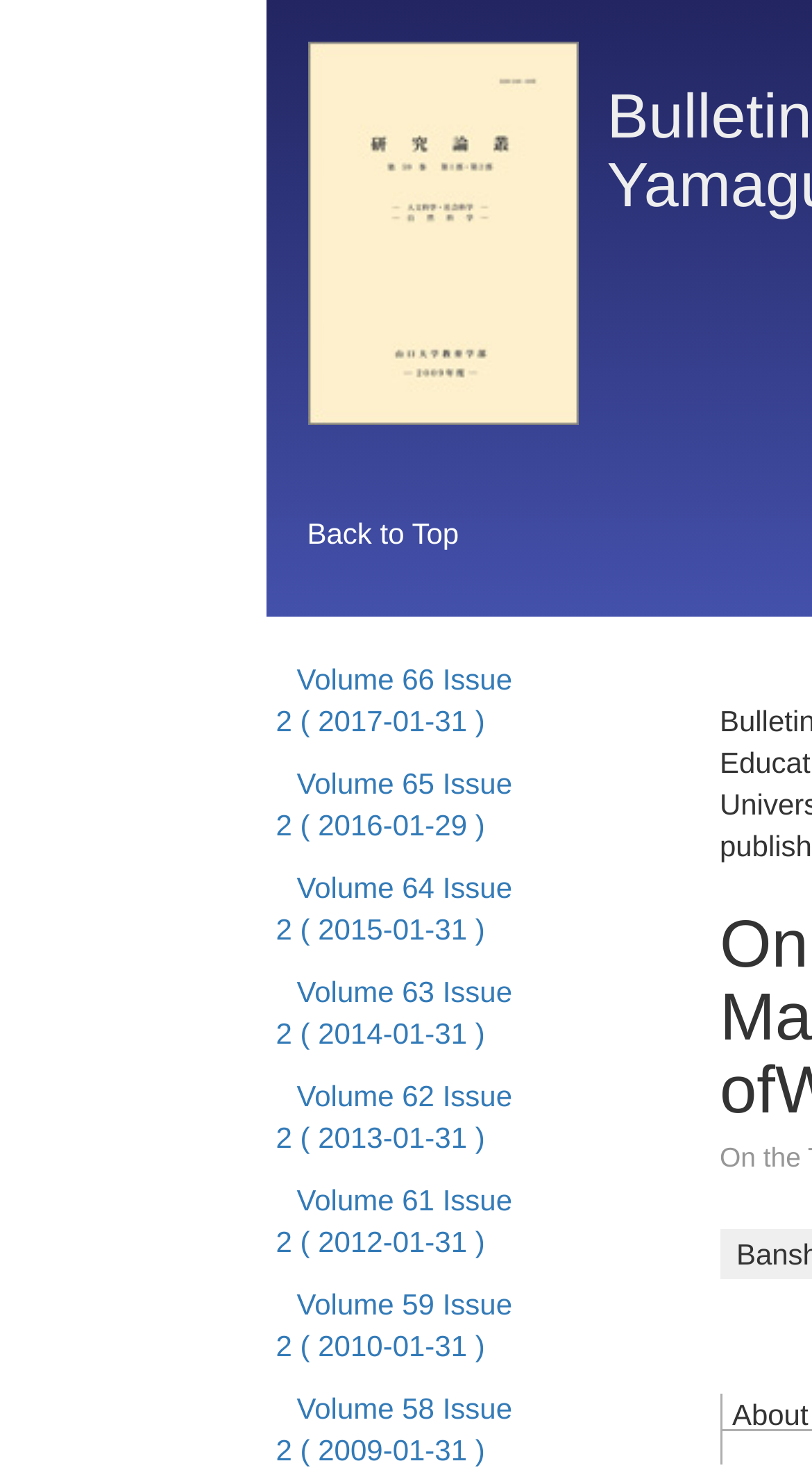Locate the bounding box coordinates of the area to click to fulfill this instruction: "View Volume 64 Issue 2". The bounding box should be presented as four float numbers between 0 and 1, in the order [left, top, right, bottom].

[0.34, 0.583, 0.631, 0.647]